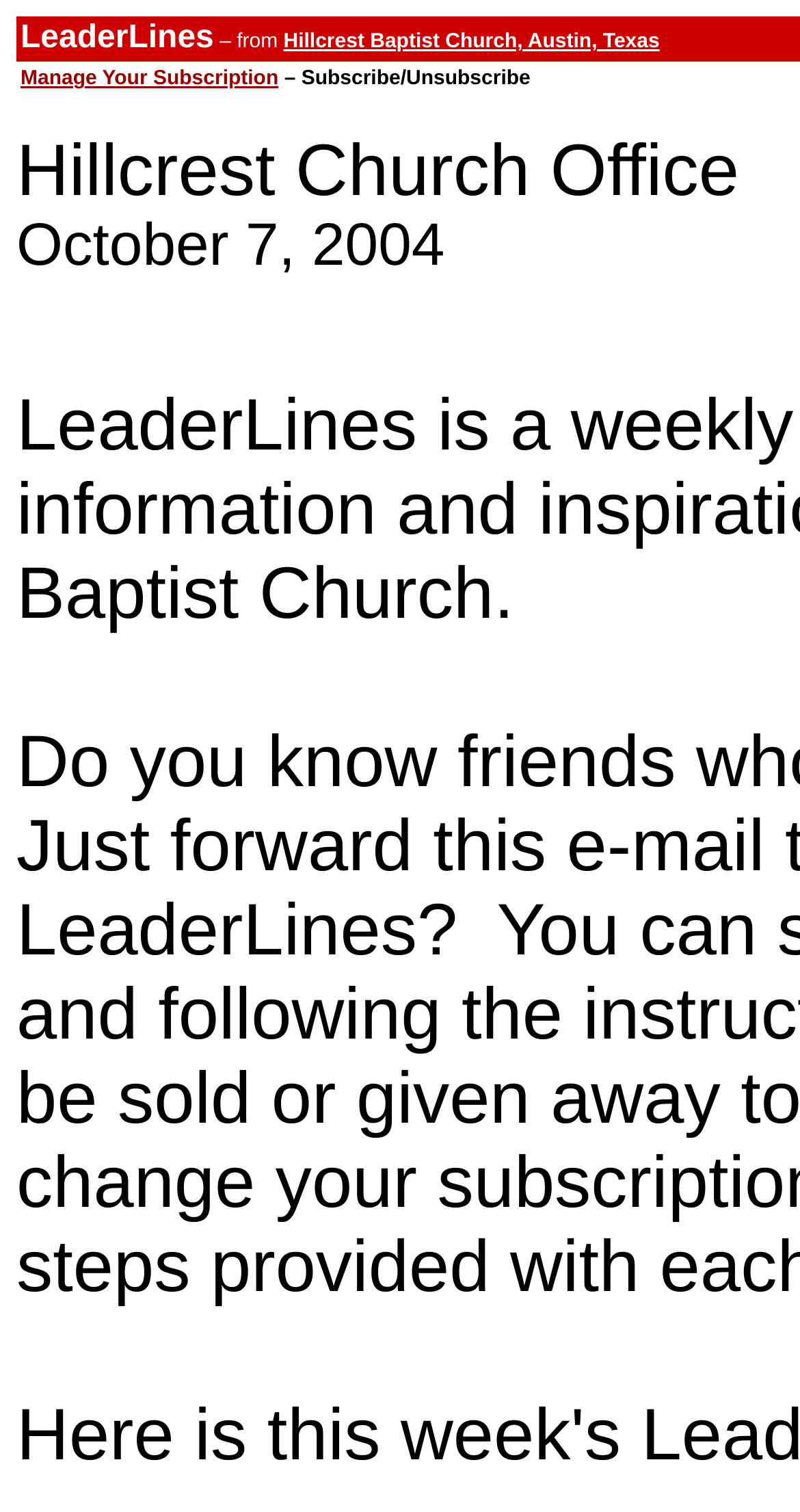Give the bounding box coordinates for the element described as: "Hillcrest Baptist Church, Austin, Texas".

[0.354, 0.02, 0.824, 0.035]